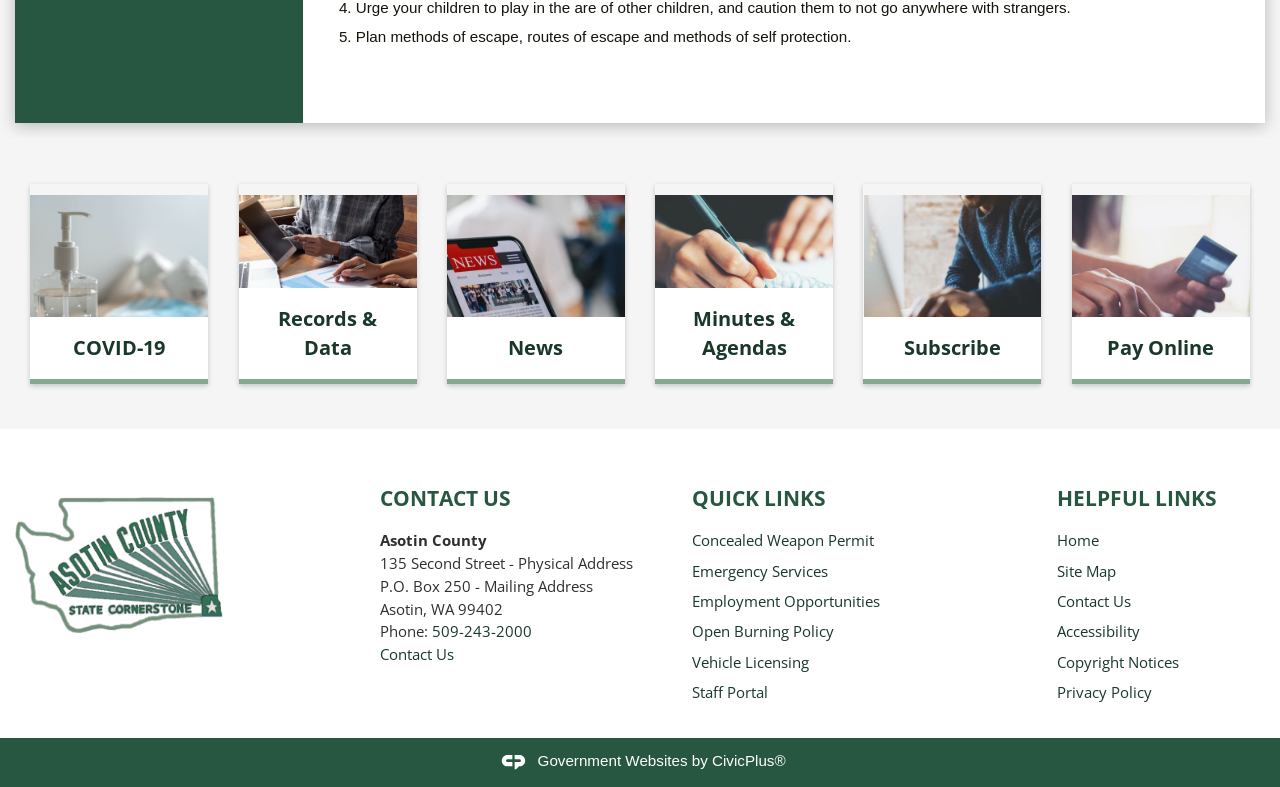Please answer the following question using a single word or phrase: 
What is the first link on the top navigation bar?

COVID-19